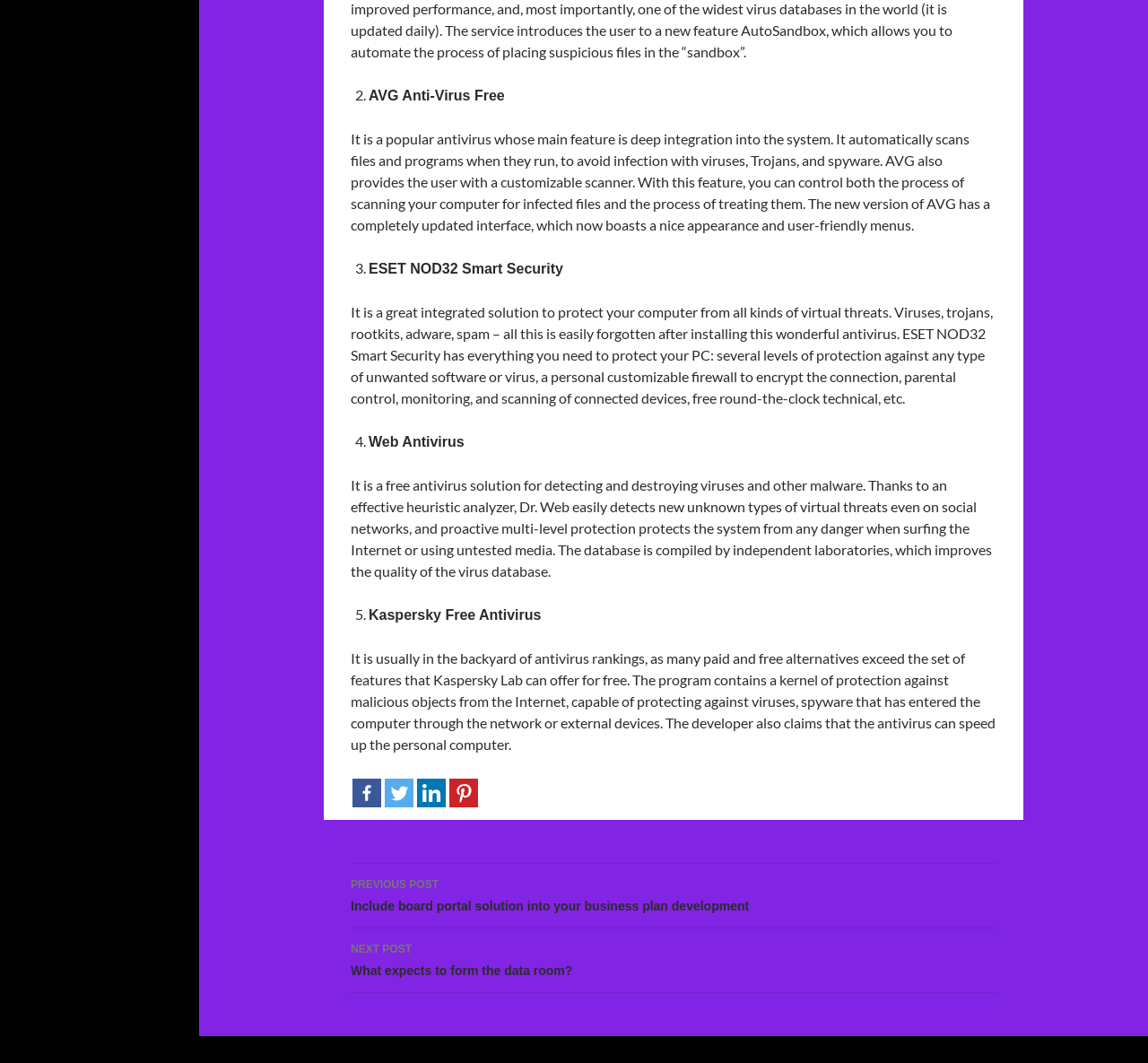Give a concise answer of one word or phrase to the question: 
What is the purpose of Web Antivirus?

Detecting and destroying viruses